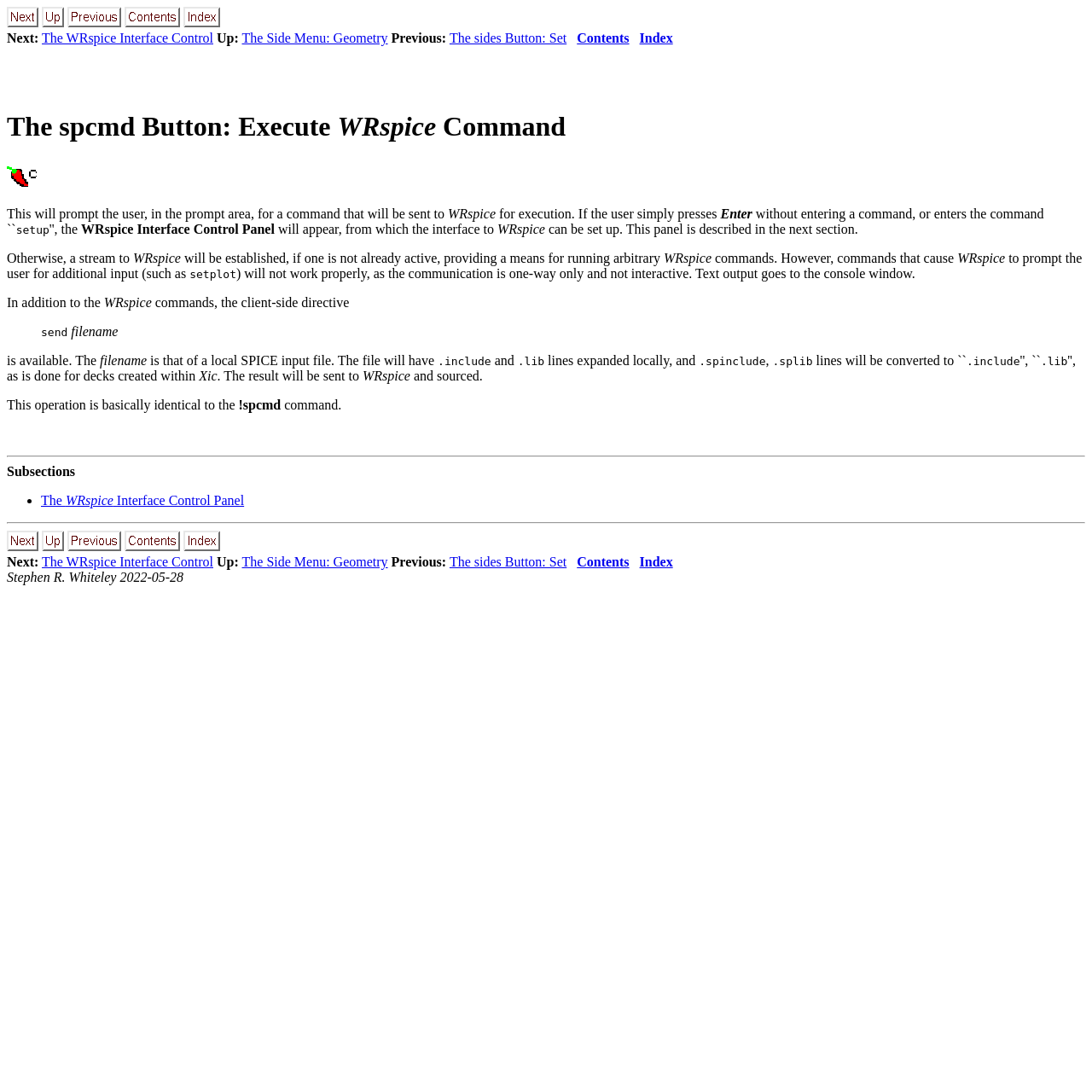Use a single word or phrase to answer the question: 
What is the result of the operation identical to the !spcmd command?

This operation